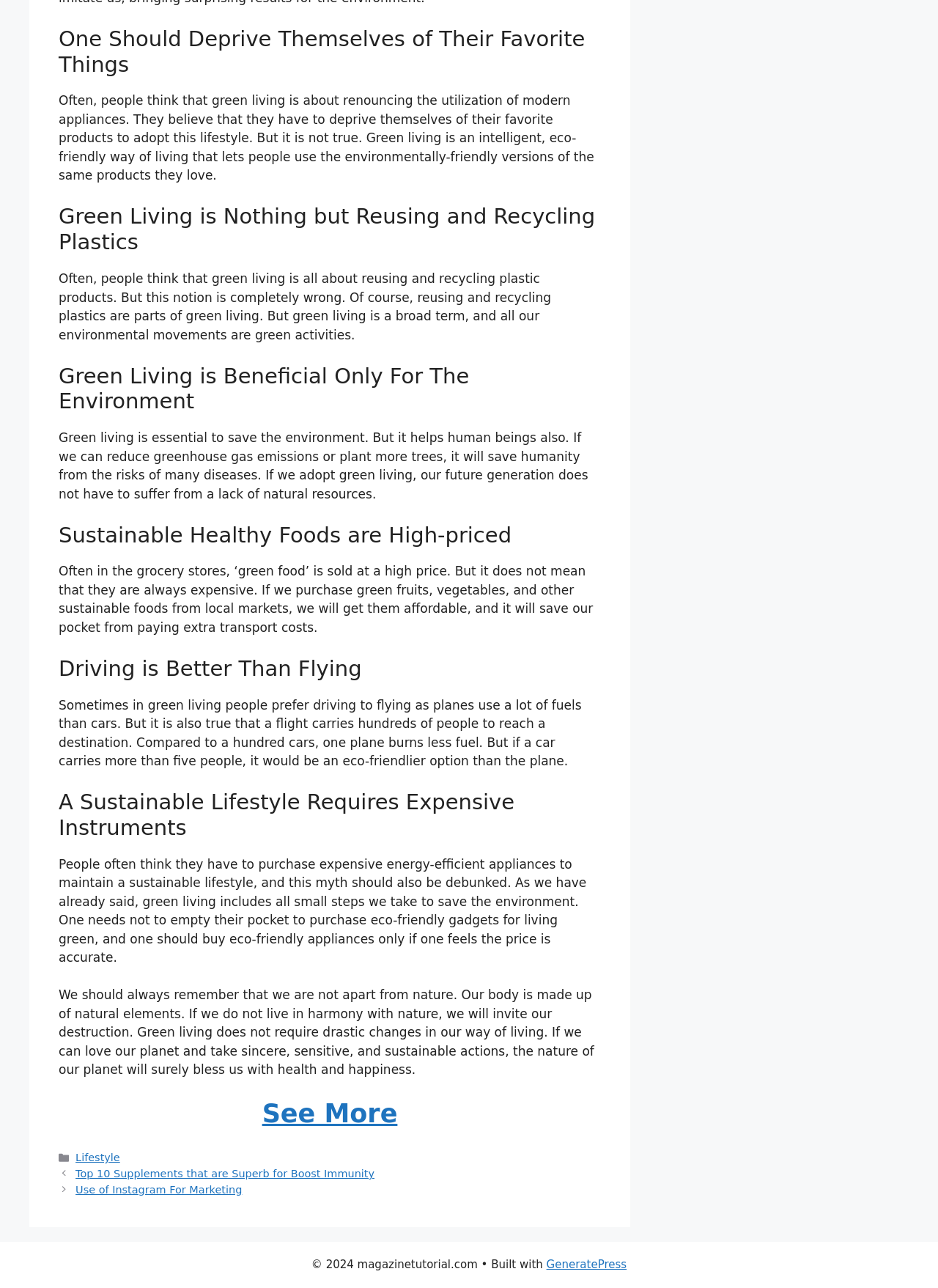What is the main topic of this webpage?
Please utilize the information in the image to give a detailed response to the question.

The webpage is discussing various myths and misconceptions about green living, and the headings and static text elements on the page suggest that the main topic is about adopting an eco-friendly lifestyle.